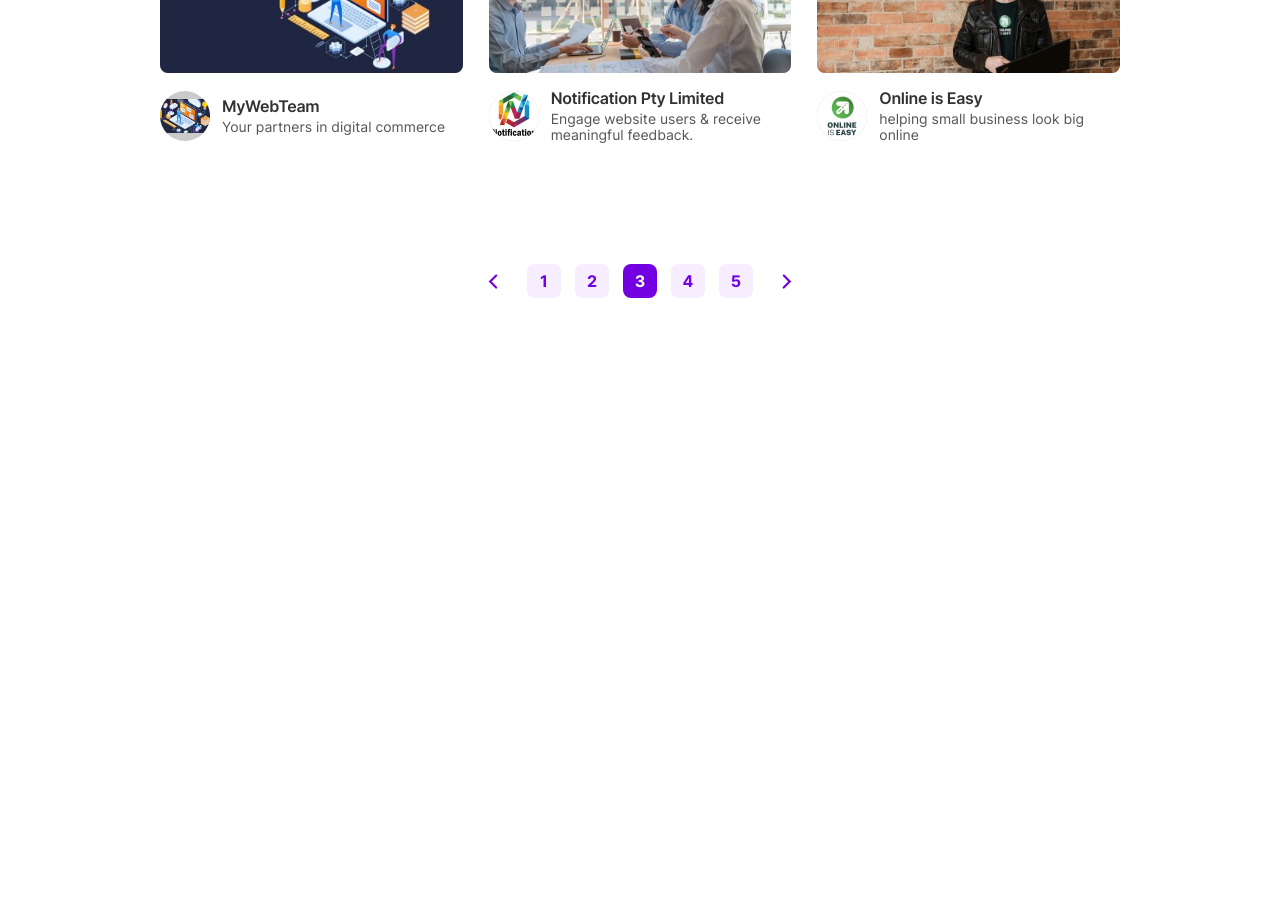Please answer the following question using a single word or phrase: 
What is the logo above 'MyWebTeam'?

MyWebTeam logo